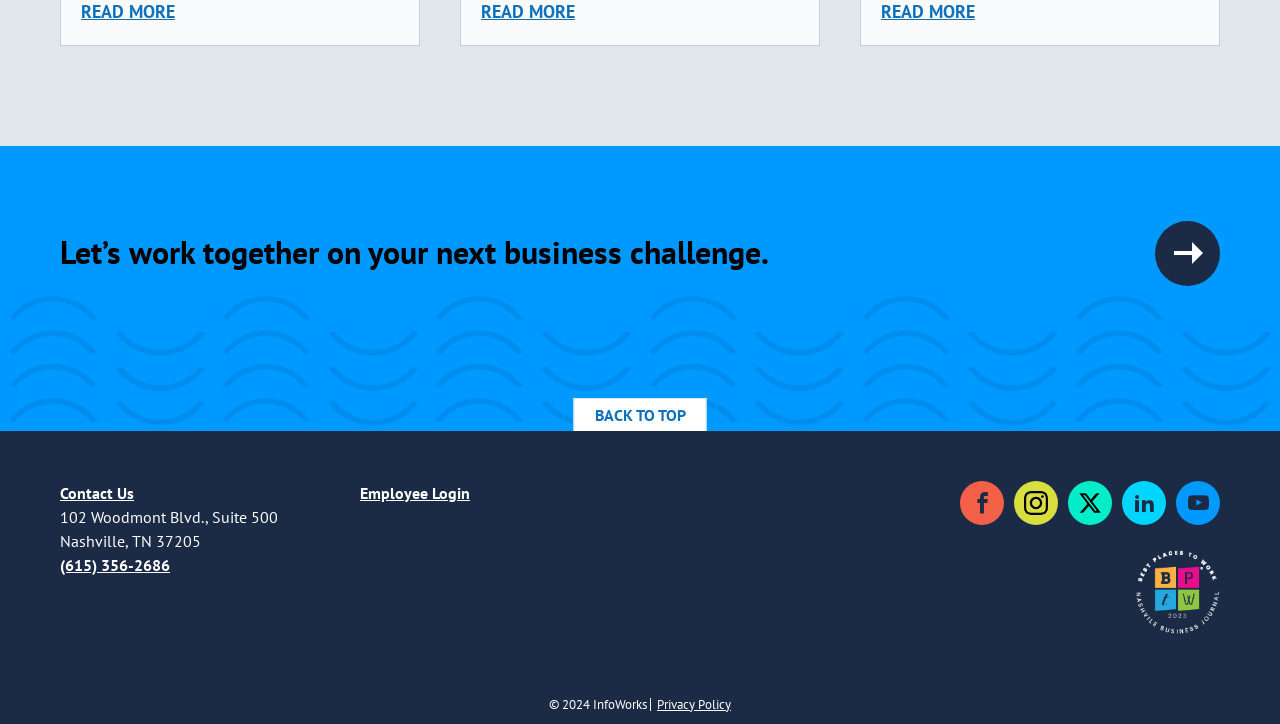Can you specify the bounding box coordinates of the area that needs to be clicked to fulfill the following instruction: "Login as an employee"?

[0.281, 0.667, 0.367, 0.694]